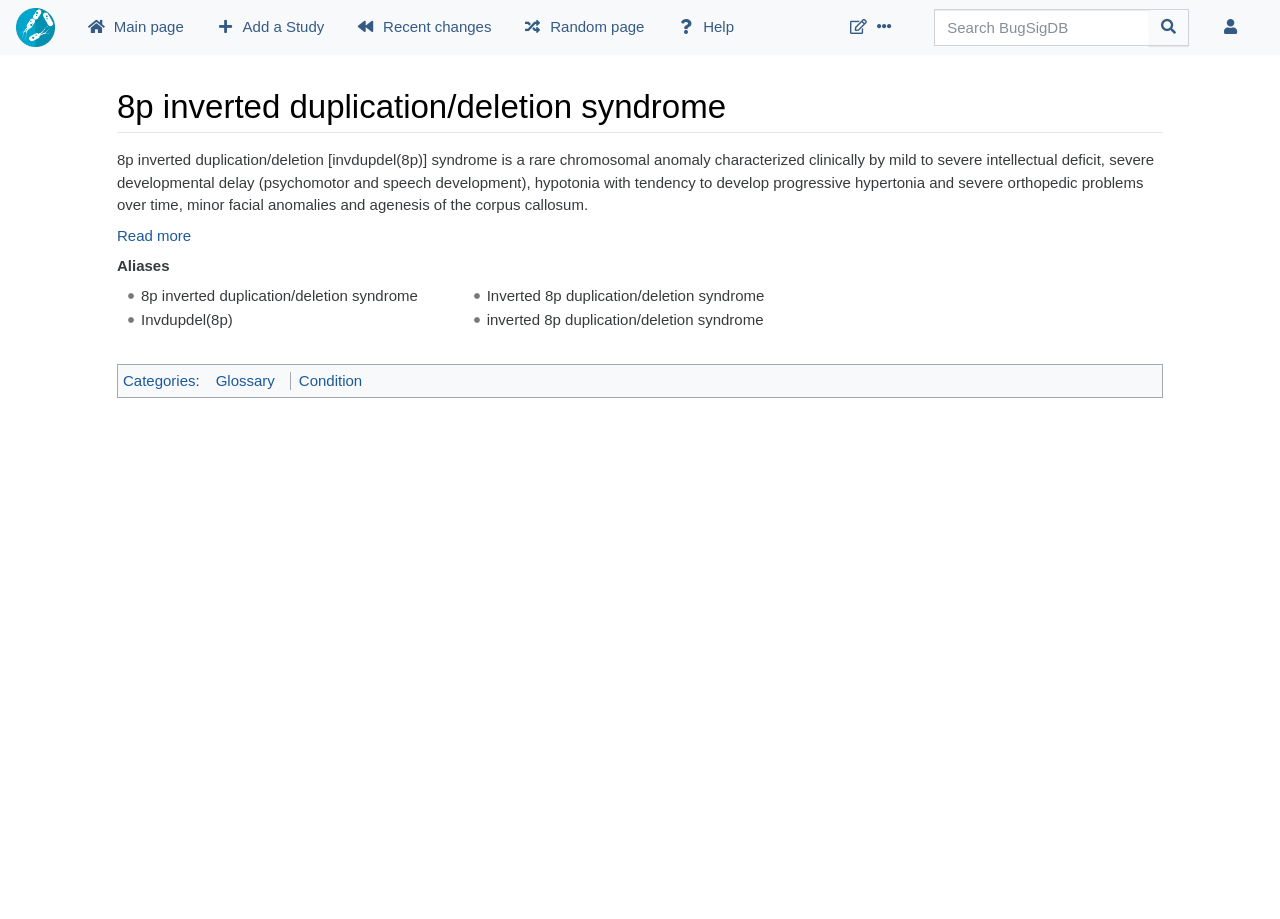Determine the bounding box for the described HTML element: "Help". Ensure the coordinates are four float numbers between 0 and 1 in the format [left, top, right, bottom].

[0.516, 0.009, 0.586, 0.051]